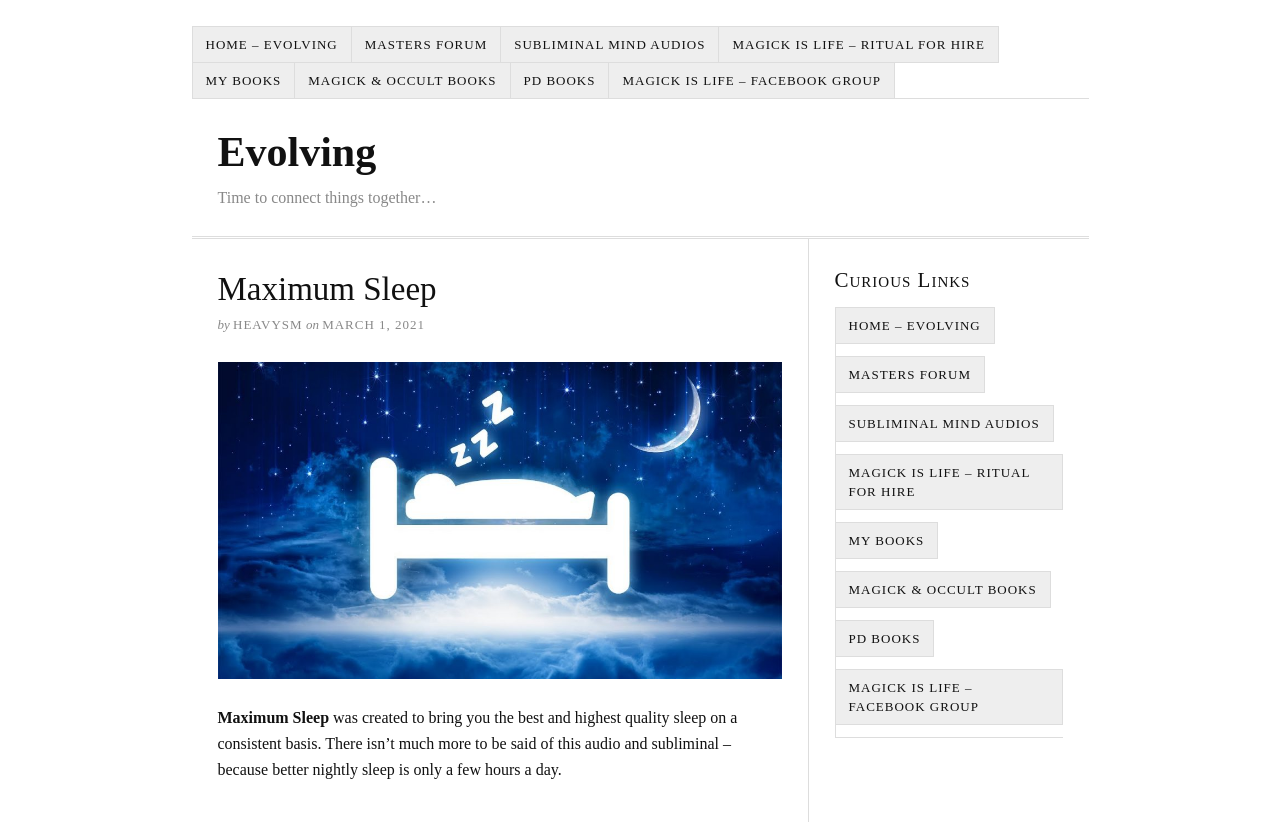Predict the bounding box of the UI element based on this description: "Evolving".

[0.17, 0.157, 0.294, 0.213]